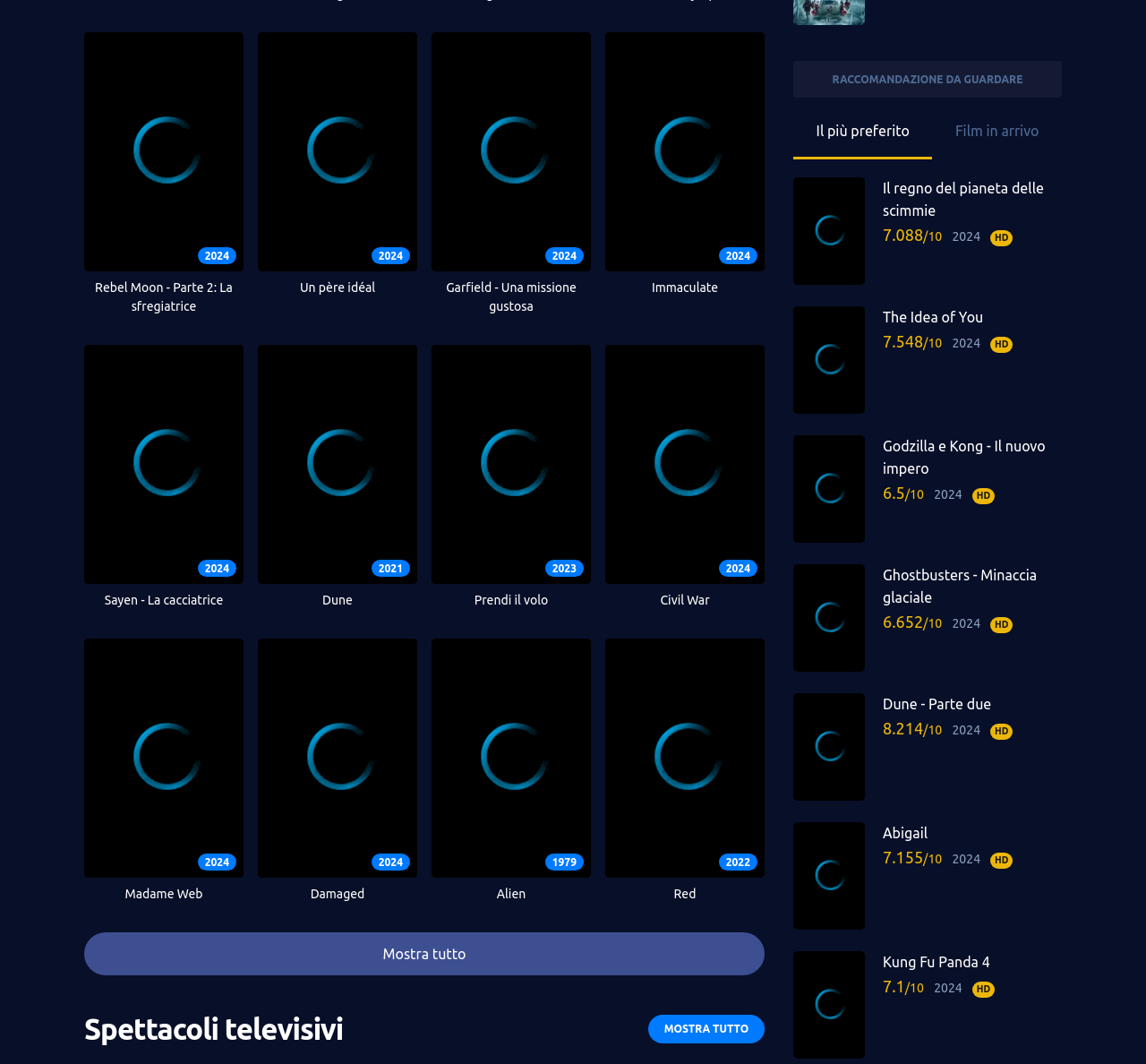Find and provide the bounding box coordinates for the UI element described with: "Il più preferito".

[0.692, 0.108, 0.814, 0.15]